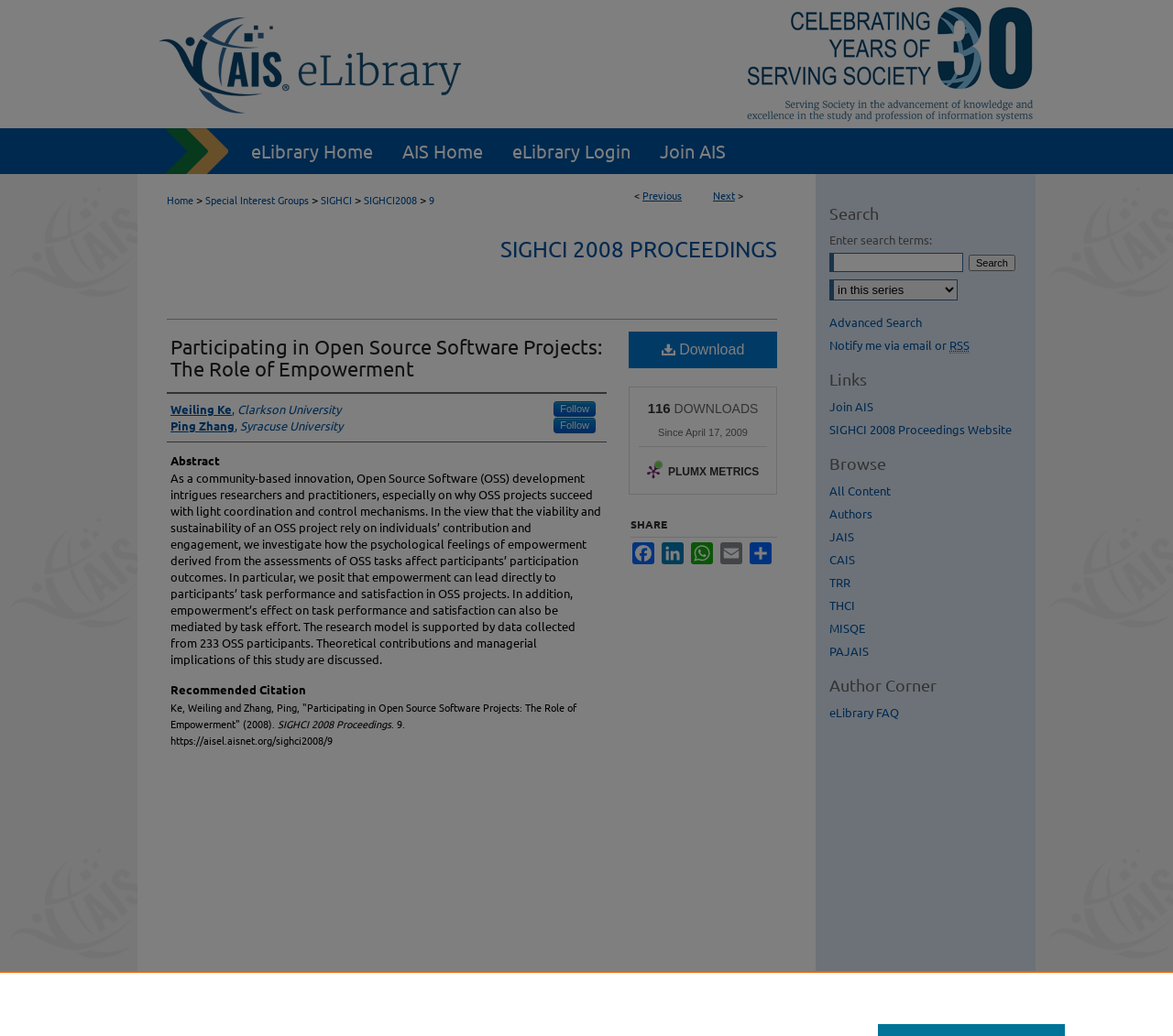Identify the bounding box coordinates necessary to click and complete the given instruction: "Click on the 'Menu' link".

[0.953, 0.0, 1.0, 0.044]